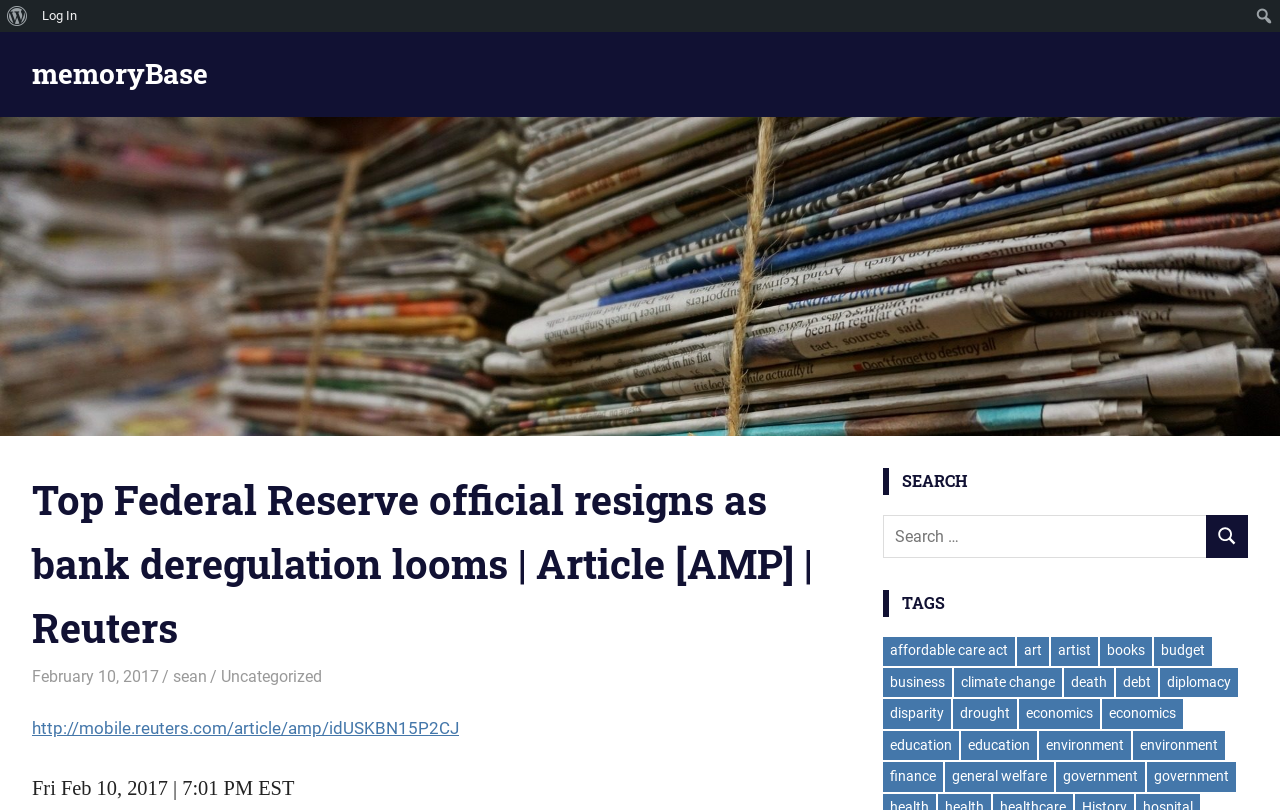Based on the element description climate change, identify the bounding box coordinates for the UI element. The coordinates should be in the format (top-left x, top-left y, bottom-right x, bottom-right y) and within the 0 to 1 range.

[0.745, 0.825, 0.83, 0.861]